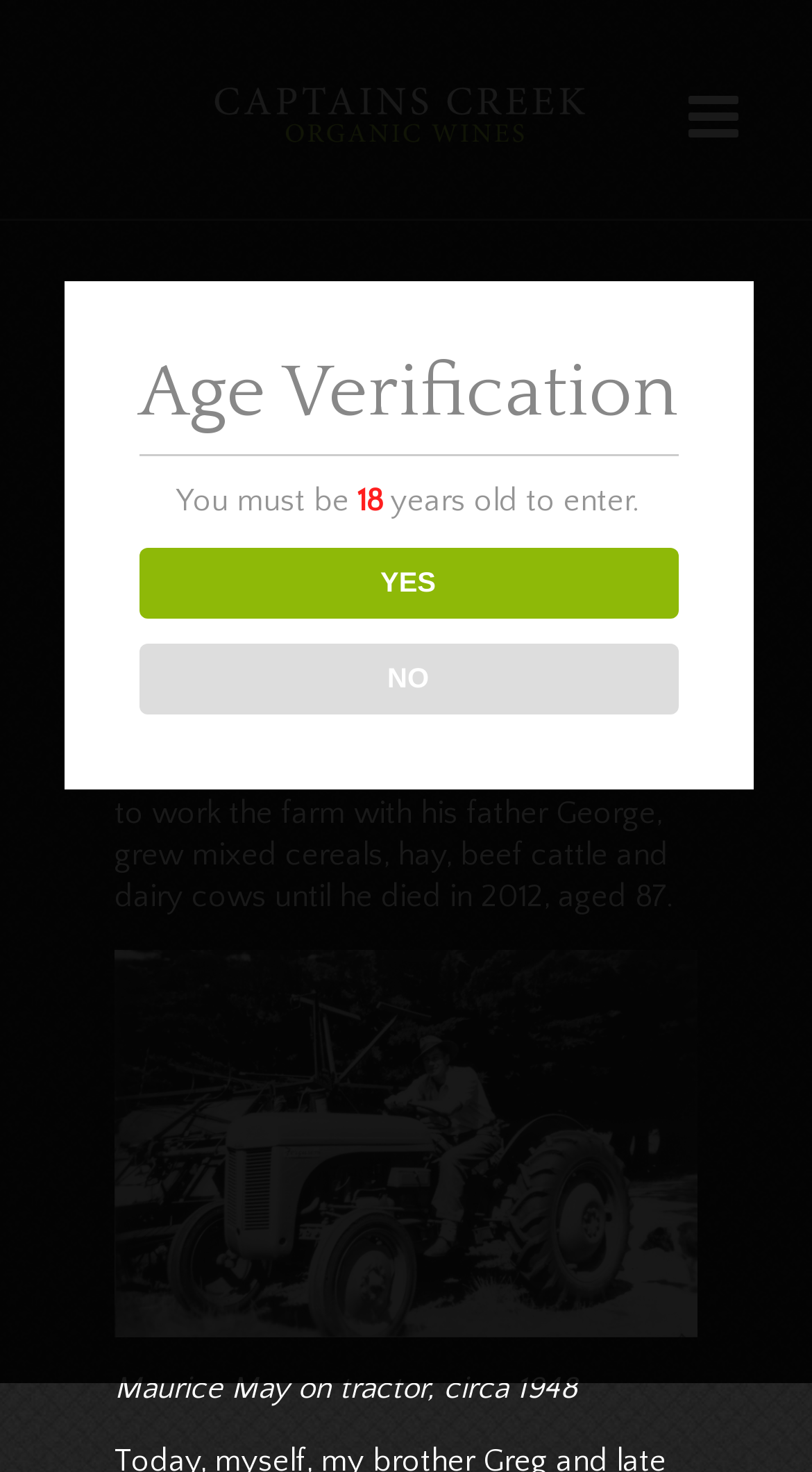In what year did Joseph May purchase the farm?
Can you provide a detailed and comprehensive answer to the question?

According to the text, 'my great grandfather, Joseph May, purchased it in 1909'.